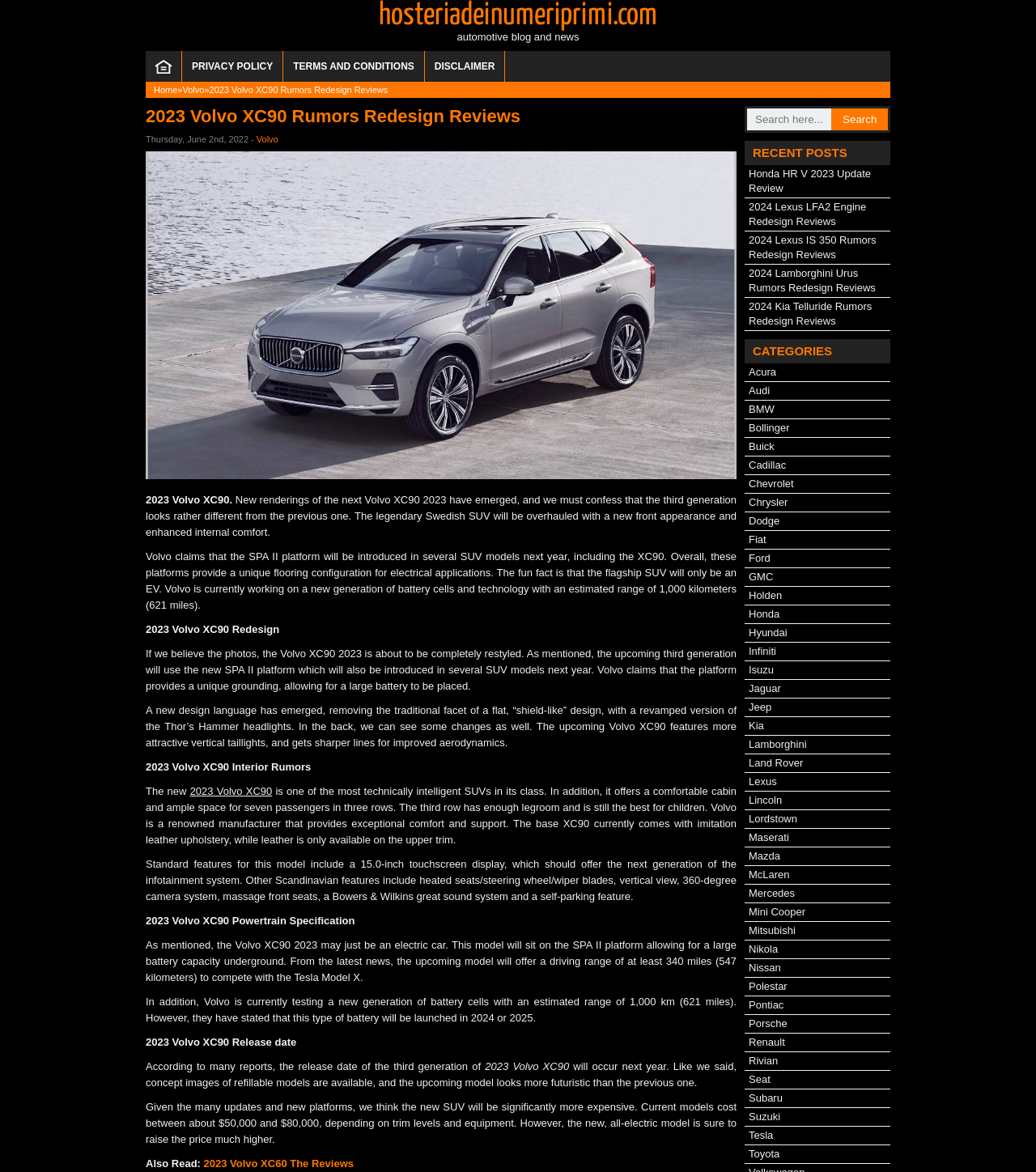What is the current price range of the Volvo XC90?
Answer with a single word or phrase by referring to the visual content.

$50,000 to $80,000